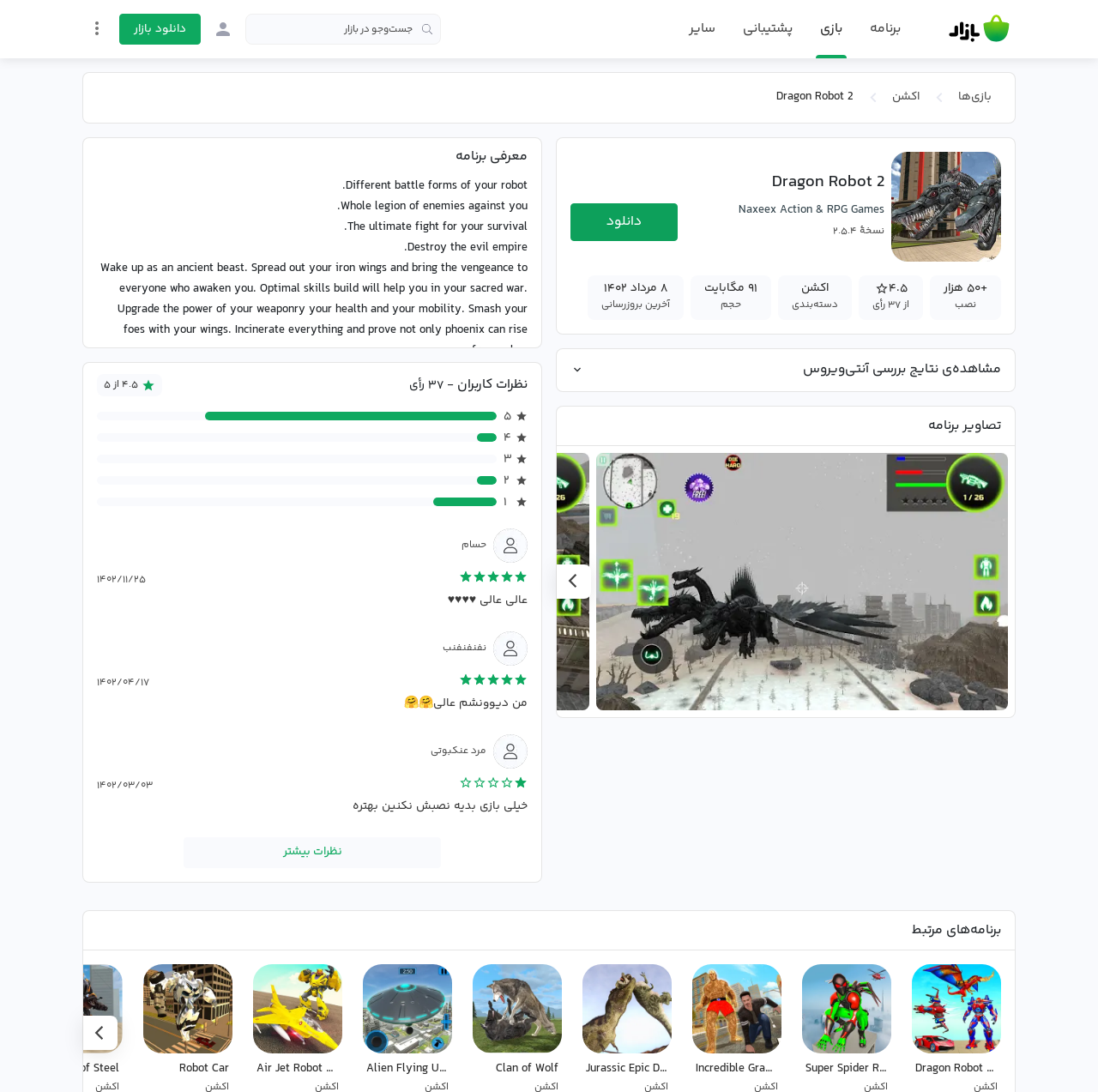Describe all the visual and textual components of the webpage comprehensively.

This webpage is about a mobile game called "Dragon Robot 2" and provides various details about the game. At the top, there is a navigation menu with links to "Bazaar", "پشتیبانی" (support), and "ورود به بازار" (enter the market). Below the navigation menu, there is a search bar and a button to access the settings menu.

The main content of the page is divided into several sections. The first section displays the game's title, "Dragon Robot 2", along with its logo and a download button. Below this section, there are several links to related categories, such as "بازی‌ها" (games) and "اکشن" (action).

The next section provides information about the game, including its version, ratings, and reviews. There is a table that displays the game's details, such as its size, last update, and category. Below this table, there are several screenshots of the game.

The following section is dedicated to user reviews and ratings. It displays the overall rating of the game, along with individual reviews and ratings from users. Each review includes the user's name, rating, and comment.

The page also features a section that showcases related games, with images and links to each game. Finally, there is a button to view more reviews and a heading that says "برنامه‌های مرتبط" (related programs).